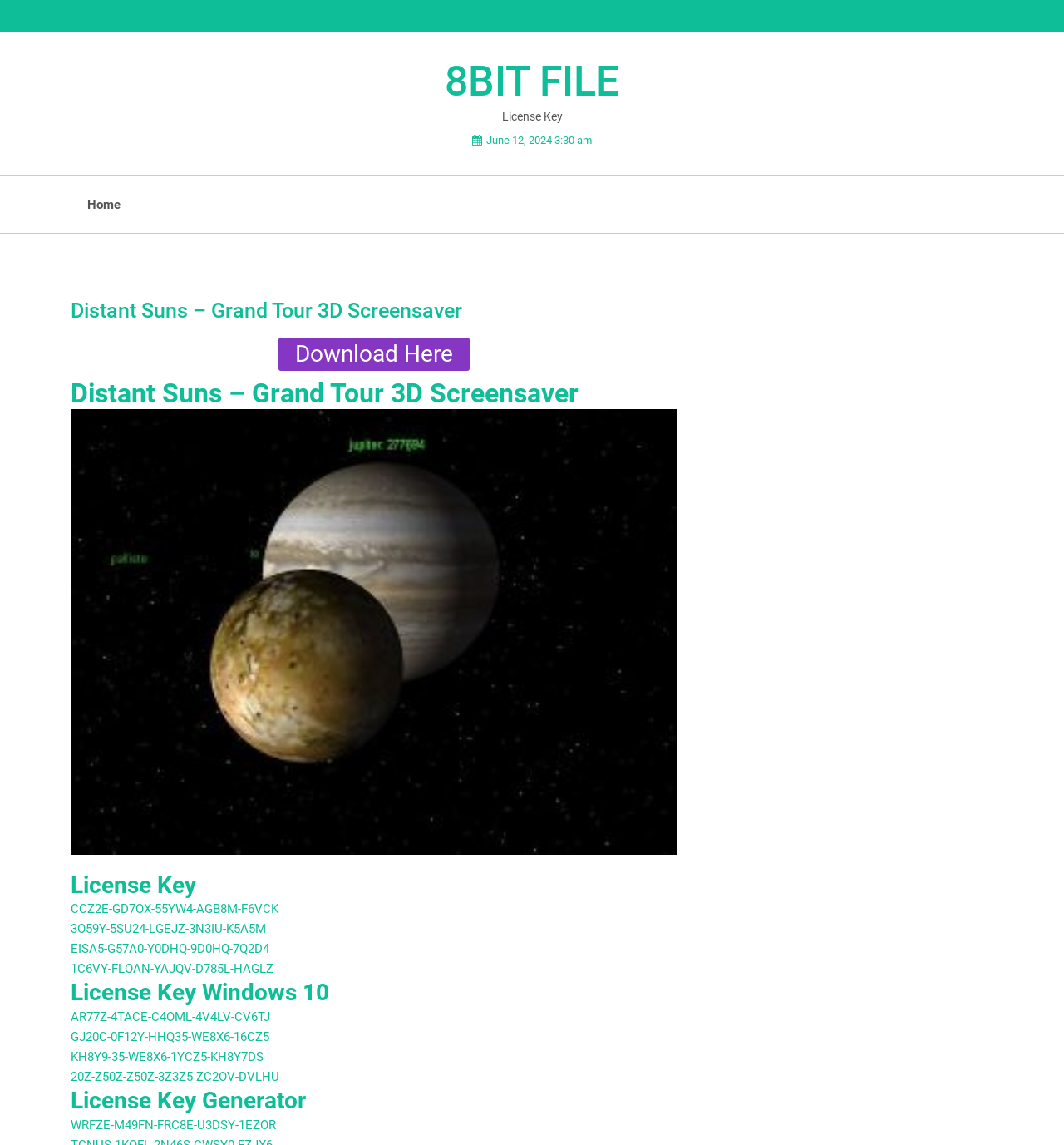What is the date mentioned on the webpage?
Please look at the screenshot and answer in one word or a short phrase.

June 12, 2024